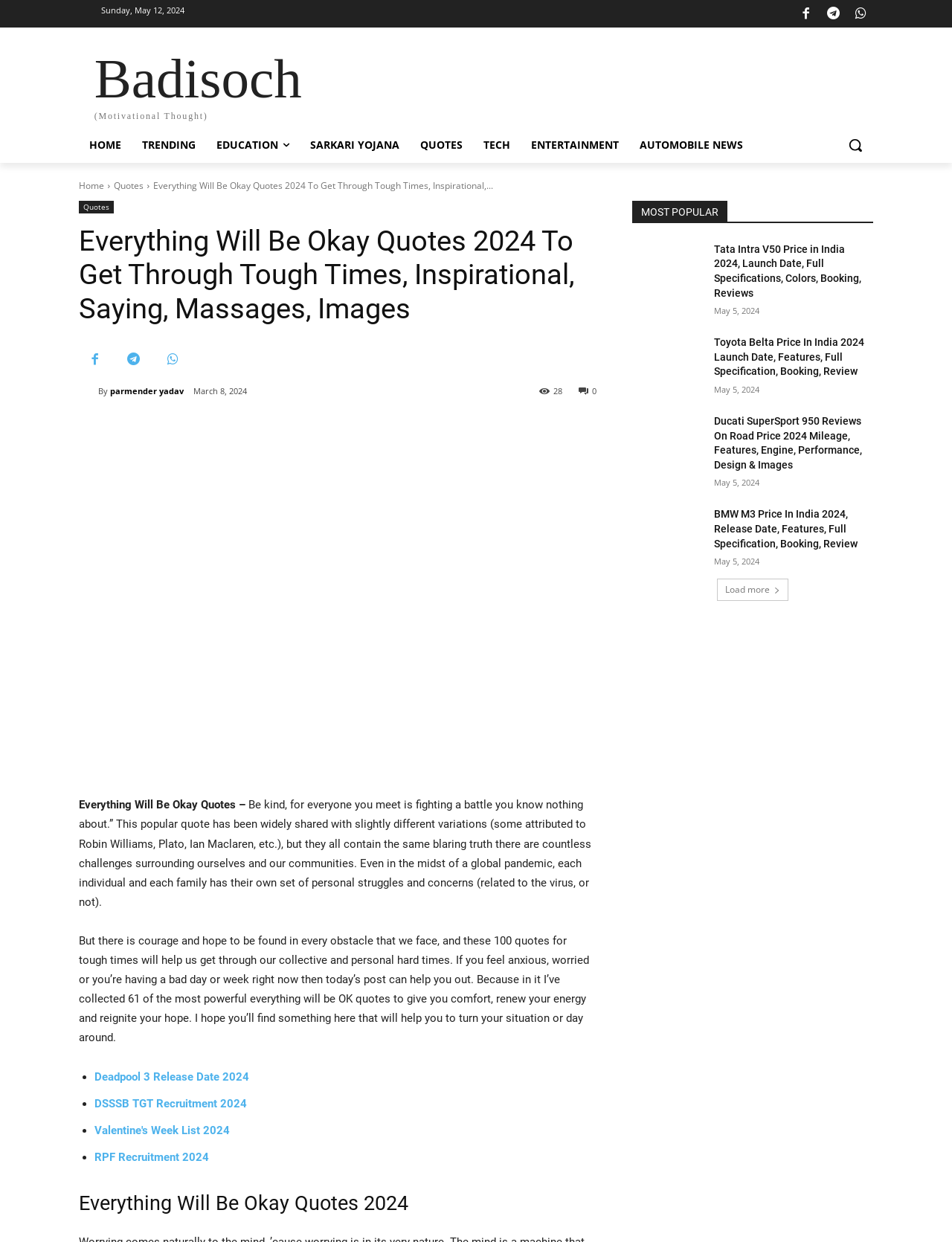Please locate the bounding box coordinates of the element that should be clicked to complete the given instruction: "Search for something".

[0.88, 0.102, 0.917, 0.131]